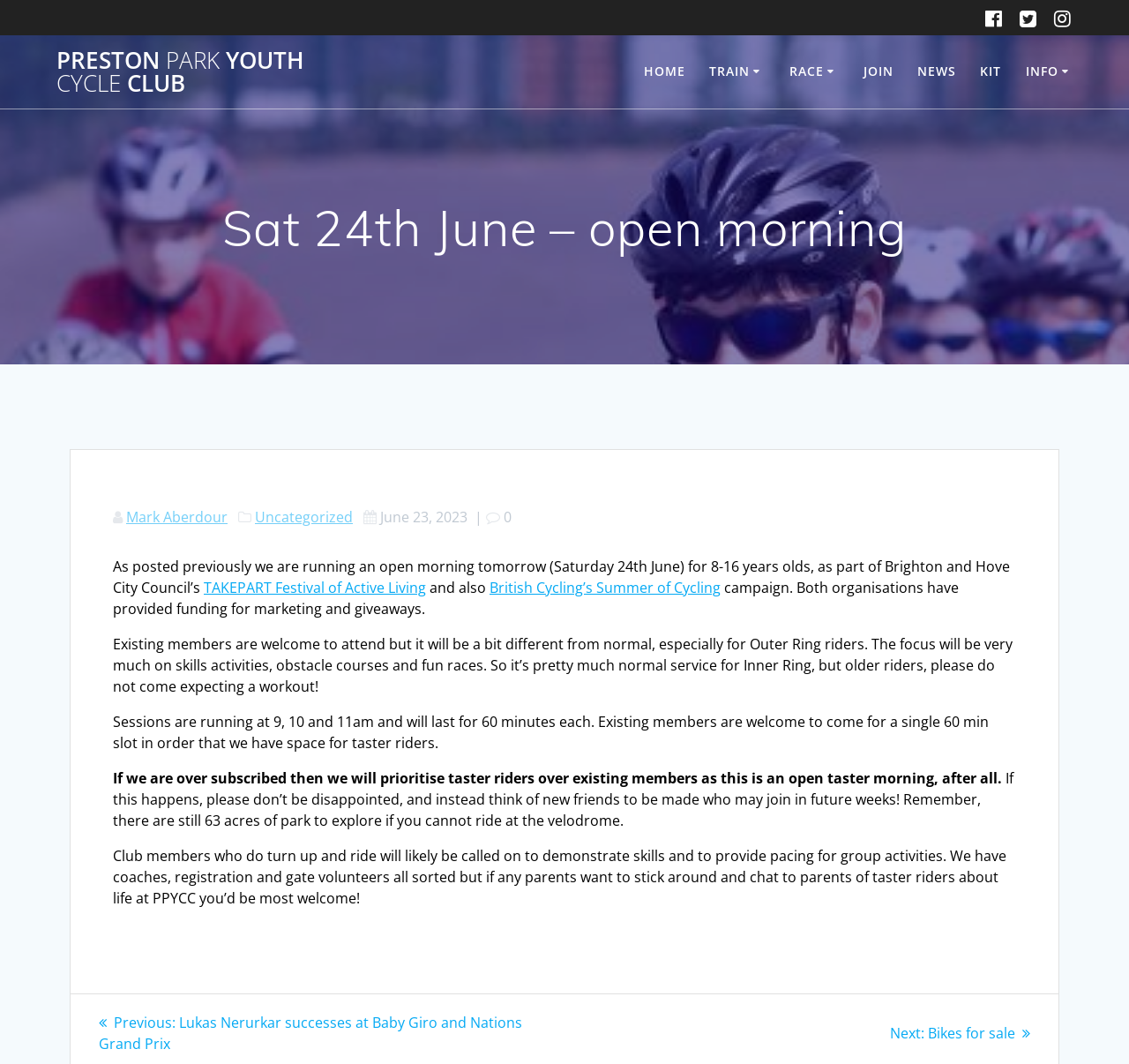Please indicate the bounding box coordinates for the clickable area to complete the following task: "Click the HOME link". The coordinates should be specified as four float numbers between 0 and 1, i.e., [left, top, right, bottom].

[0.57, 0.058, 0.607, 0.077]